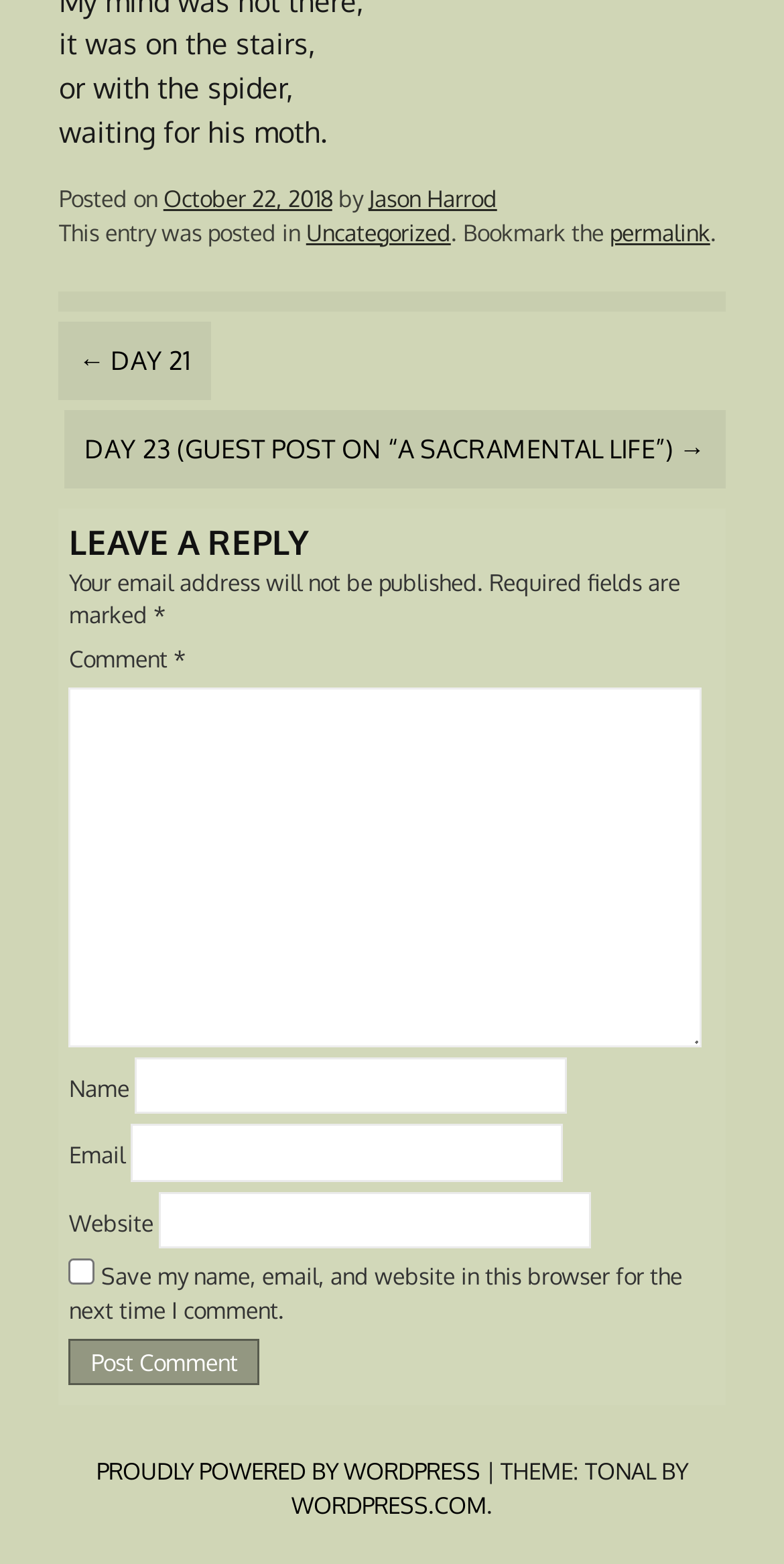What is the previous post navigation link?
Using the image provided, answer with just one word or phrase.

DAY 21